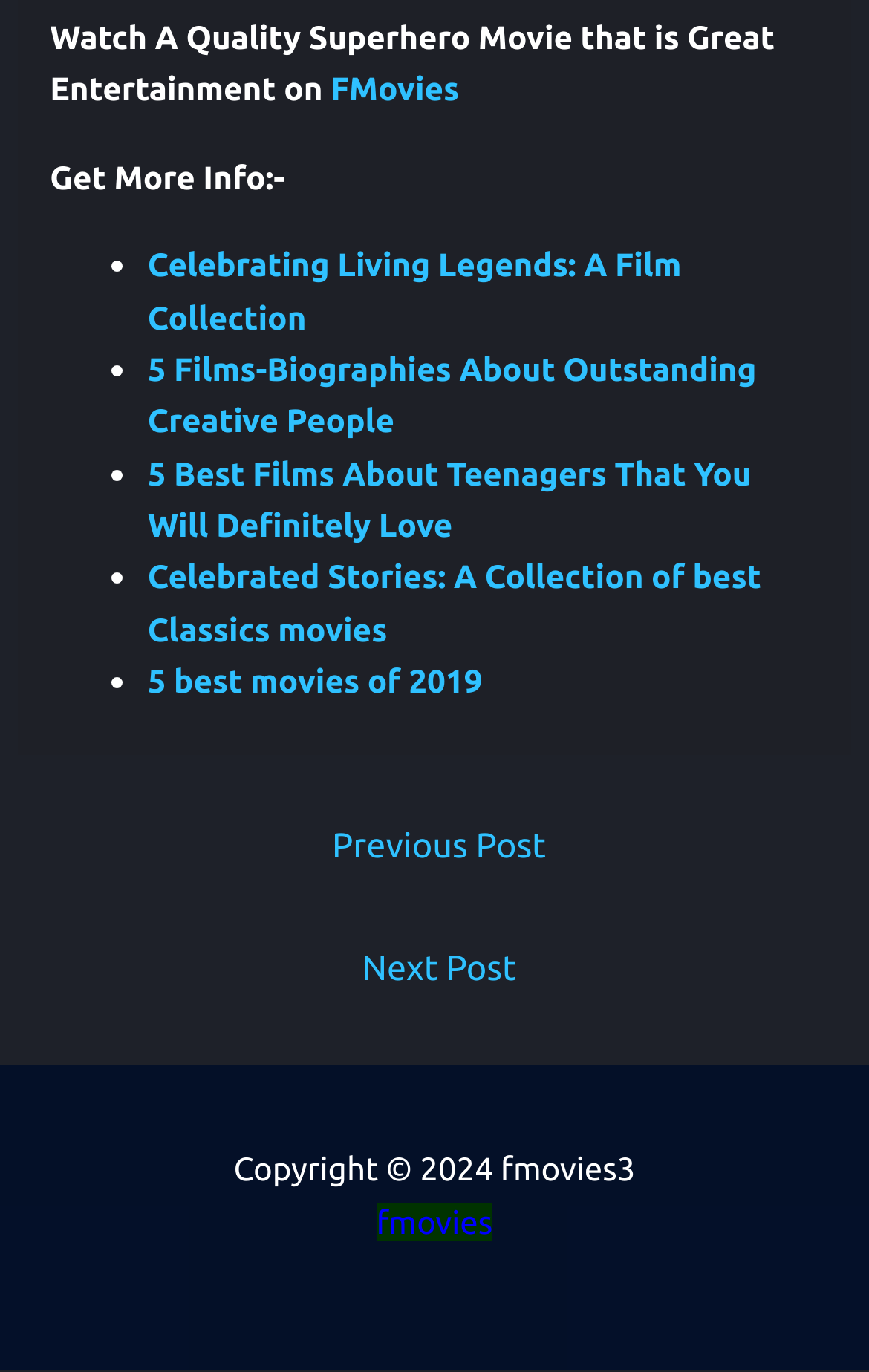Determine the bounding box coordinates of the region that needs to be clicked to achieve the task: "Go to the previous post".

[0.025, 0.59, 0.985, 0.649]